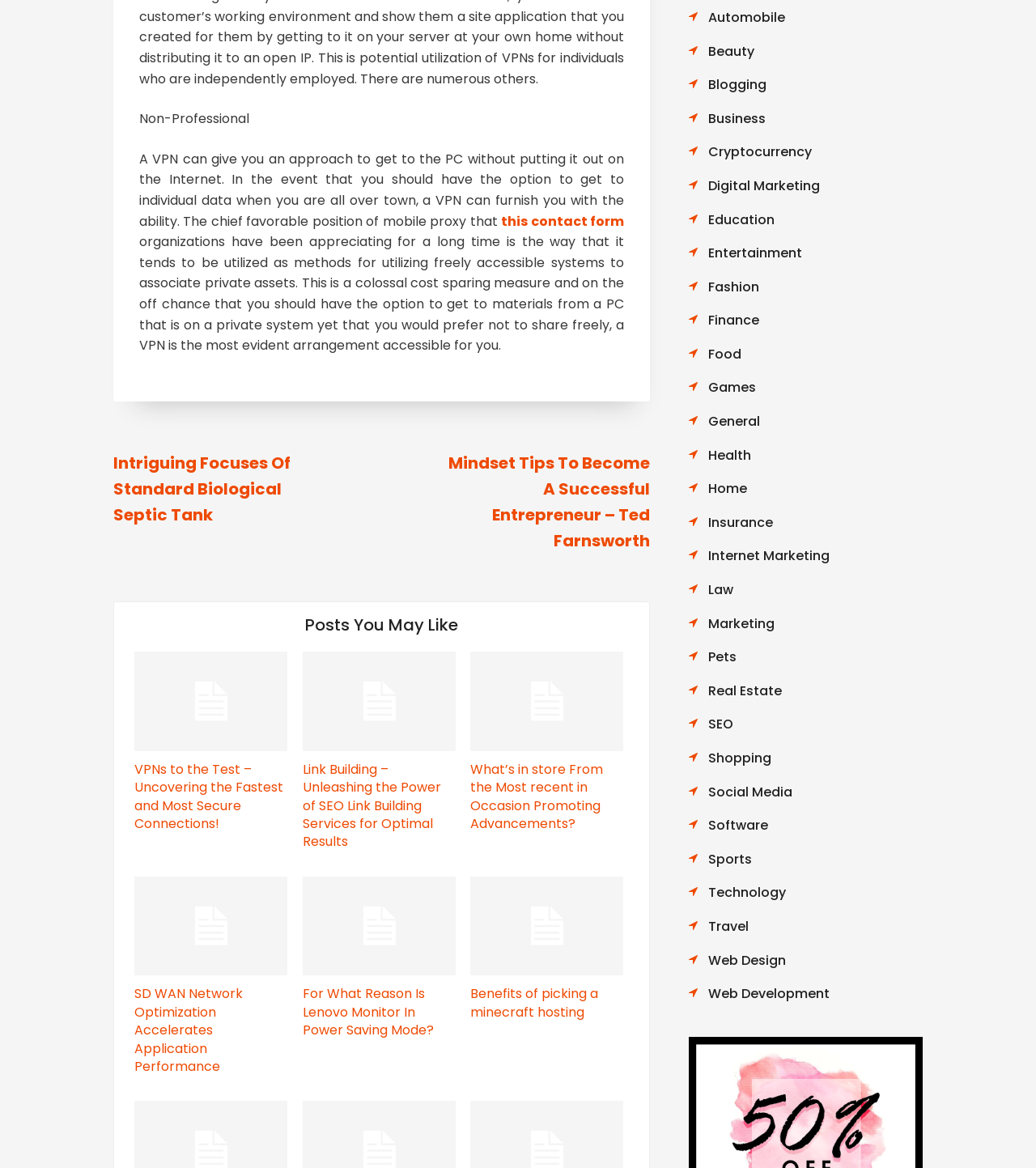Determine the bounding box coordinates of the region I should click to achieve the following instruction: "Click on 'Posts'". Ensure the bounding box coordinates are four float numbers between 0 and 1, i.e., [left, top, right, bottom].

[0.109, 0.368, 0.627, 0.49]